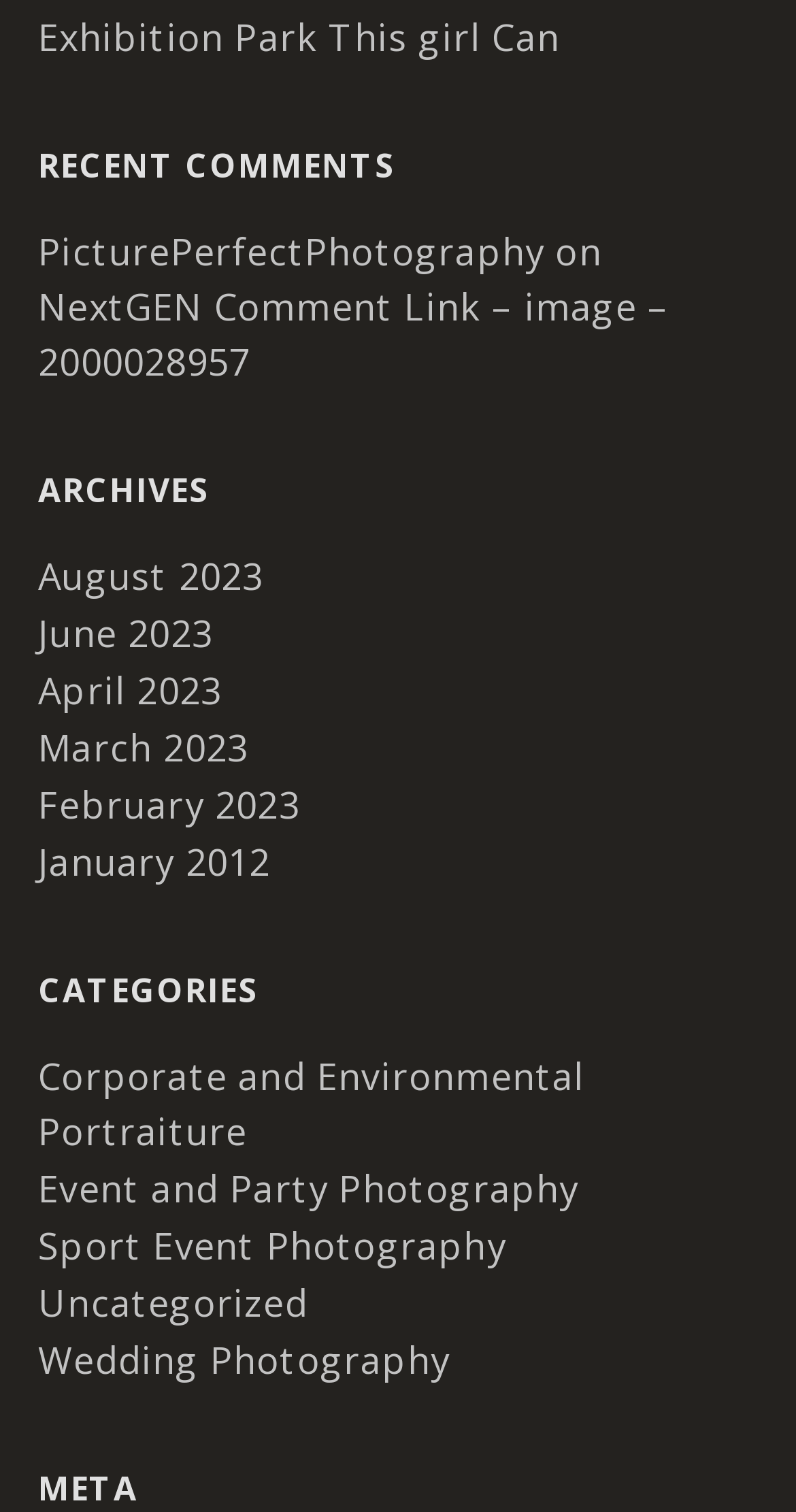Provide the bounding box coordinates of the HTML element this sentence describes: "Sport Event Photography".

[0.048, 0.807, 0.636, 0.839]